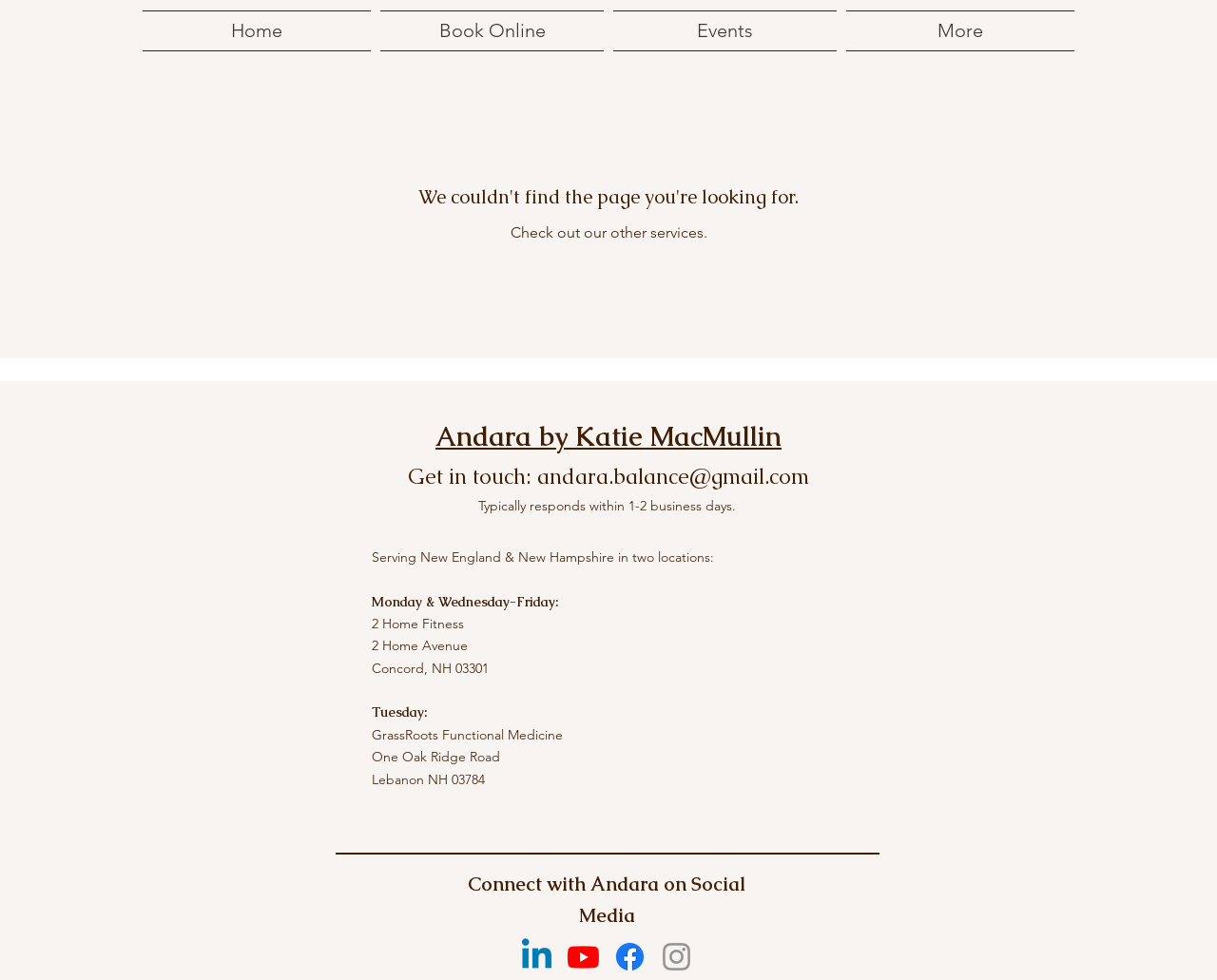Locate the bounding box of the UI element described in the following text: "Book Online".

[0.309, 0.011, 0.5, 0.052]